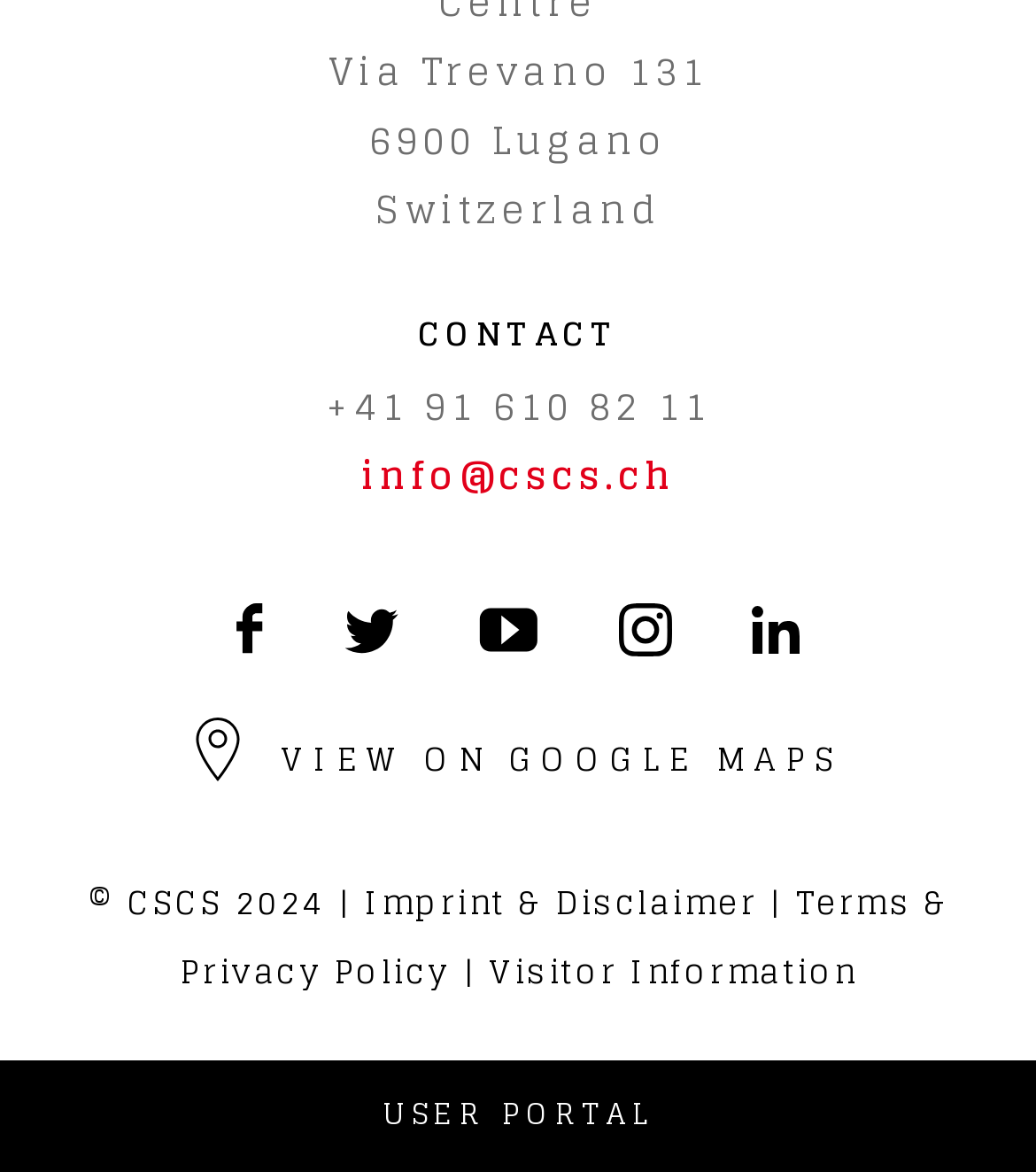Refer to the element description User Portal and identify the corresponding bounding box in the screenshot. Format the coordinates as (top-left x, top-left y, bottom-right x, bottom-right y) with values in the range of 0 to 1.

[0.0, 0.904, 1.0, 0.999]